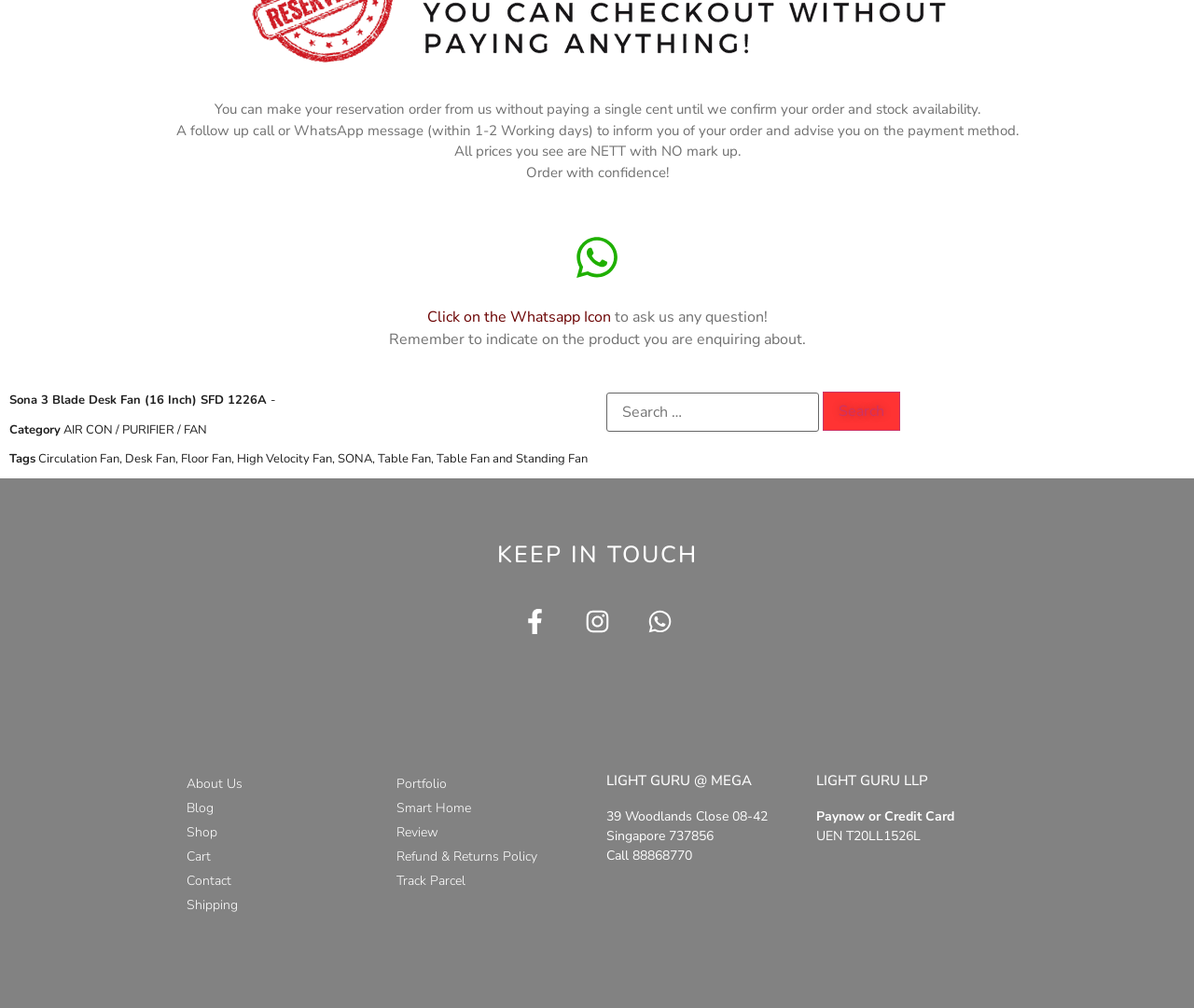Kindly determine the bounding box coordinates for the clickable area to achieve the given instruction: "Click on the Whatsapp Icon".

[0.357, 0.304, 0.511, 0.324]